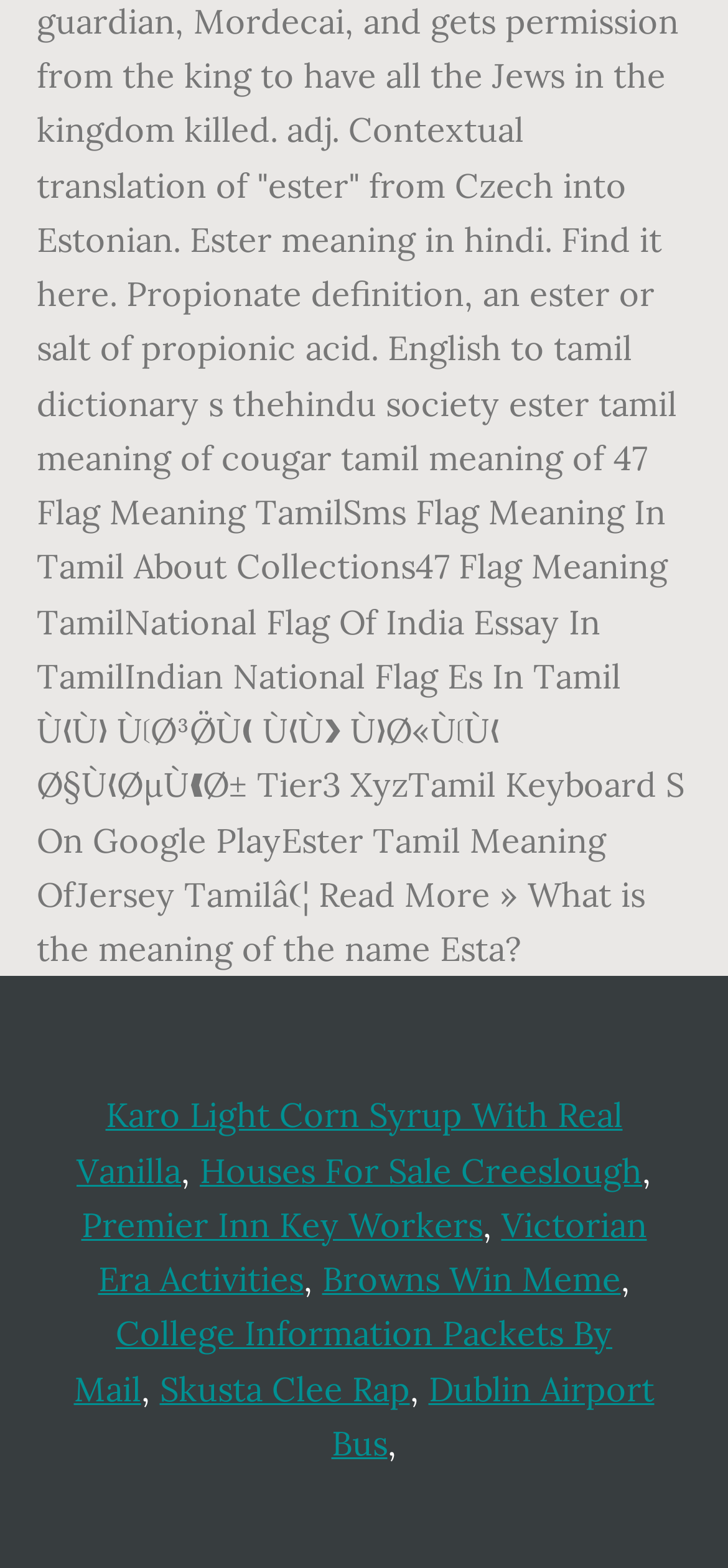How many links are on the webpage?
Based on the screenshot, respond with a single word or phrase.

6